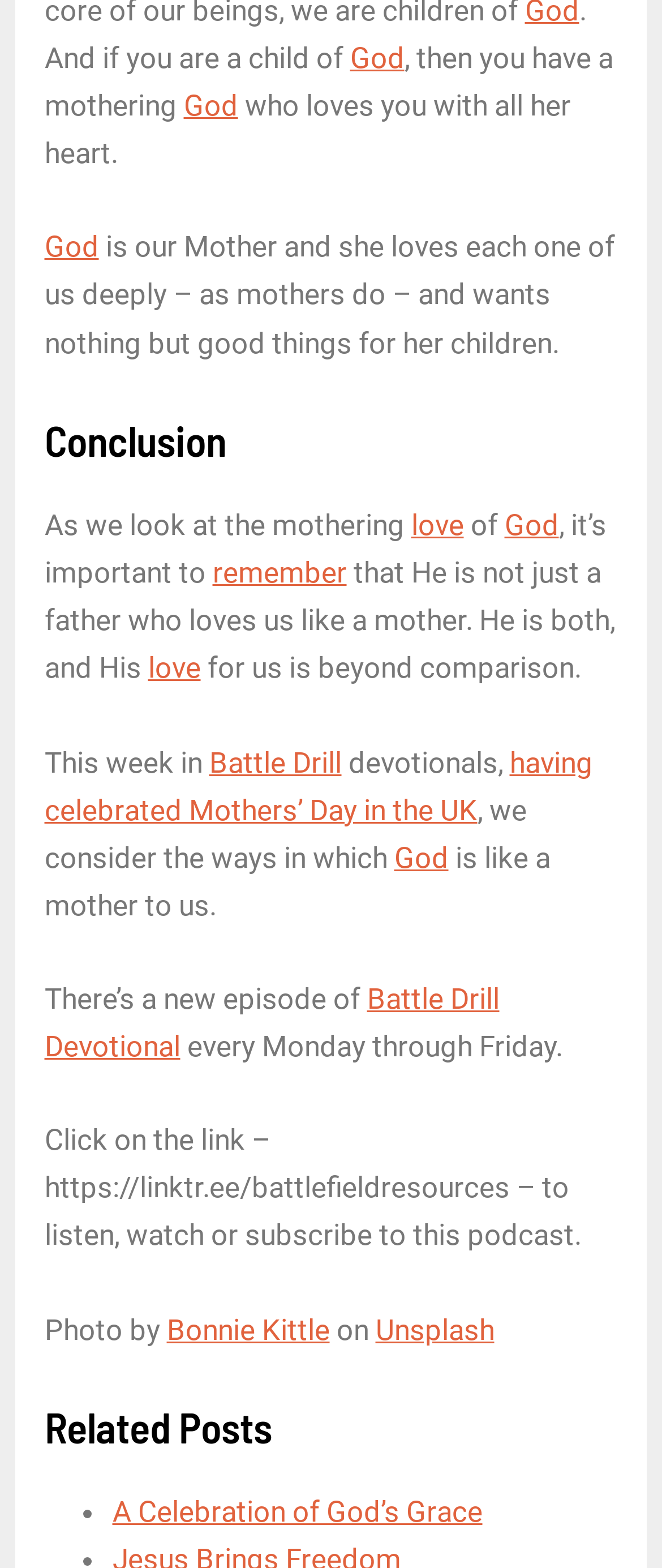Identify the bounding box coordinates of the area you need to click to perform the following instruction: "Read the article under the heading 'Conclusion'".

[0.067, 0.263, 0.933, 0.298]